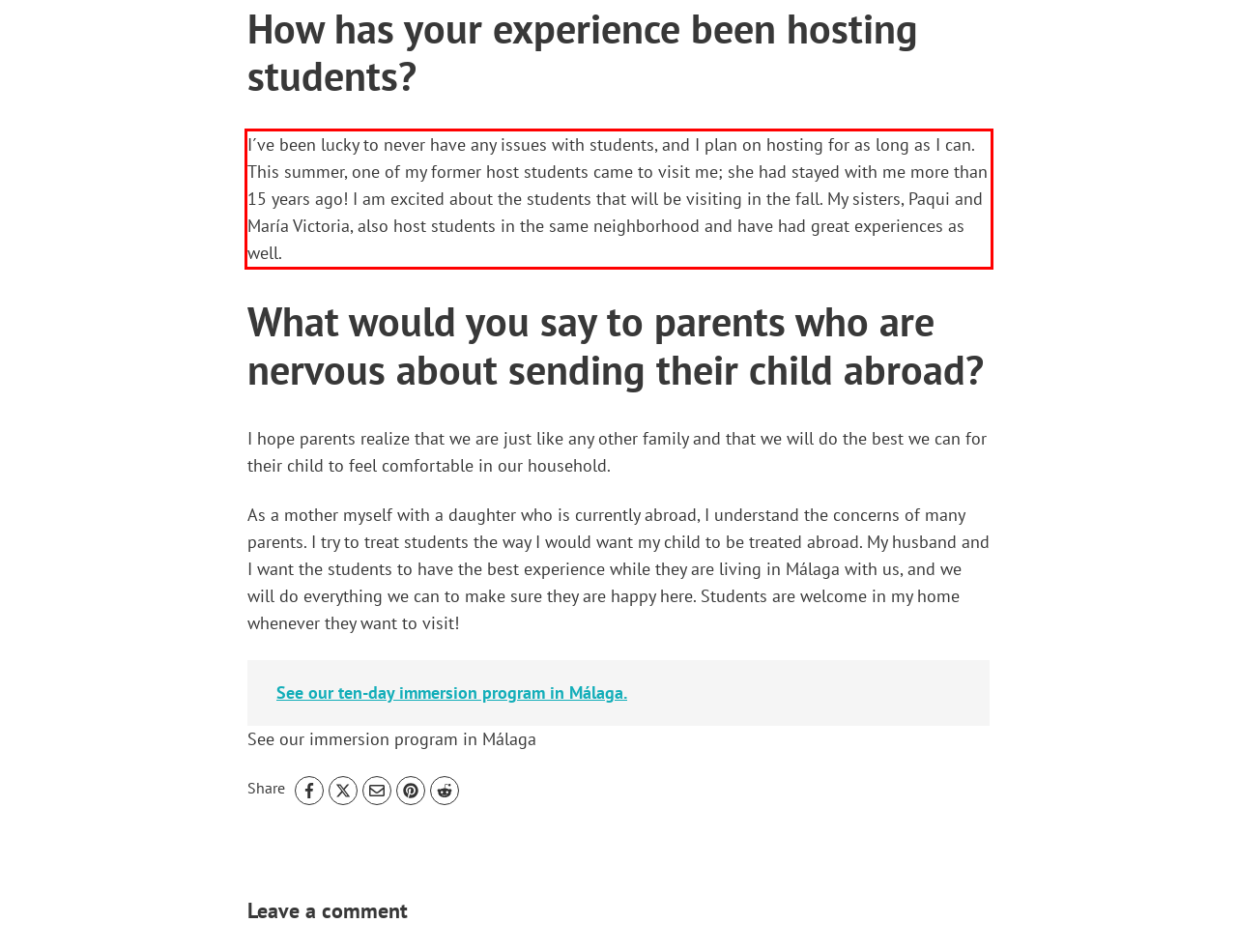Analyze the screenshot of the webpage and extract the text from the UI element that is inside the red bounding box.

I´ve been lucky to never have any issues with students, and I plan on hosting for as long as I can. This summer, one of my former host students came to visit me; she had stayed with me more than 15 years ago! I am excited about the students that will be visiting in the fall. My sisters, Paqui and María Victoria, also host students in the same neighborhood and have had great experiences as well.